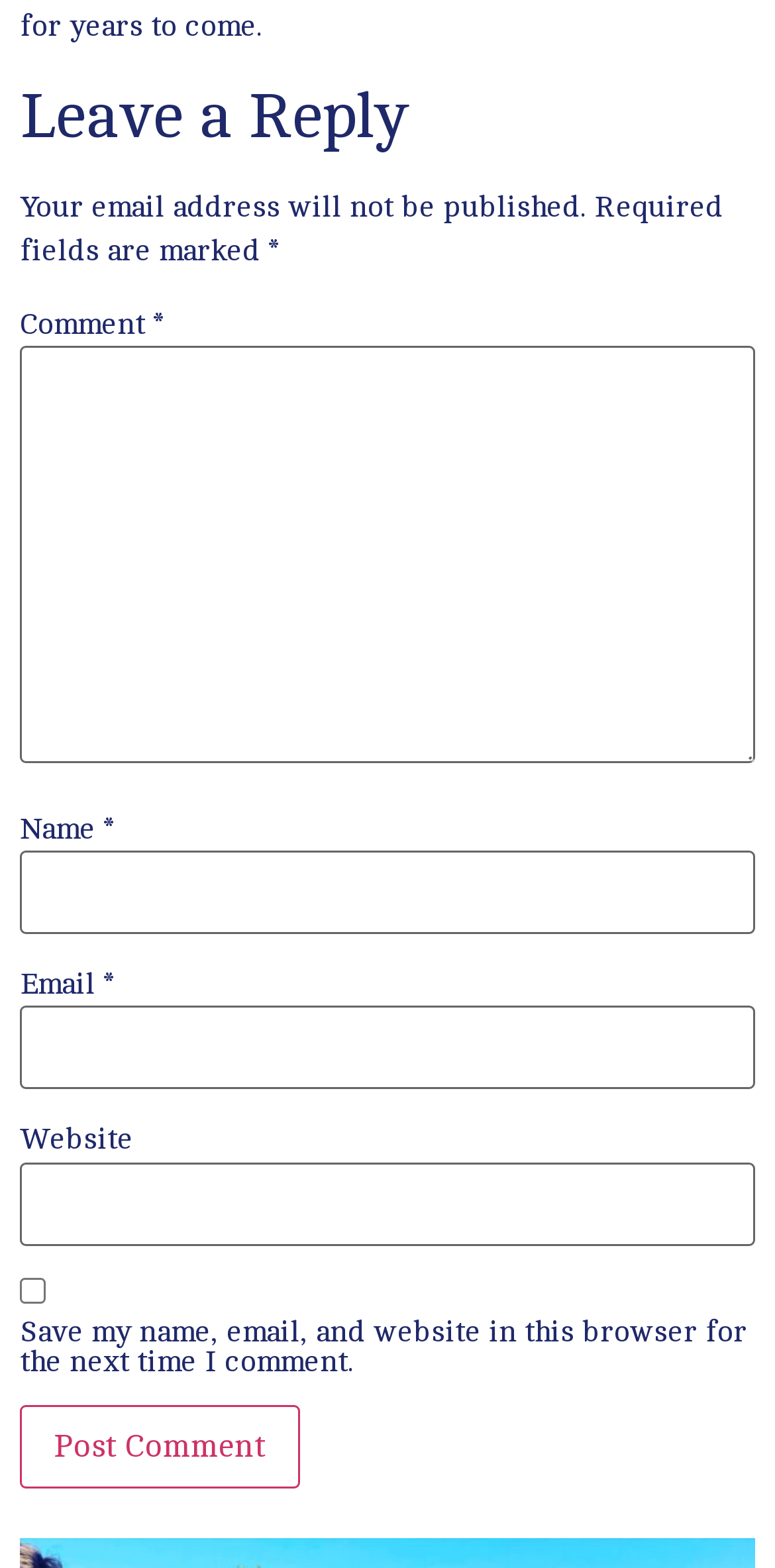What is the text of the button that submits the comment form?
Using the screenshot, give a one-word or short phrase answer.

Post Comment